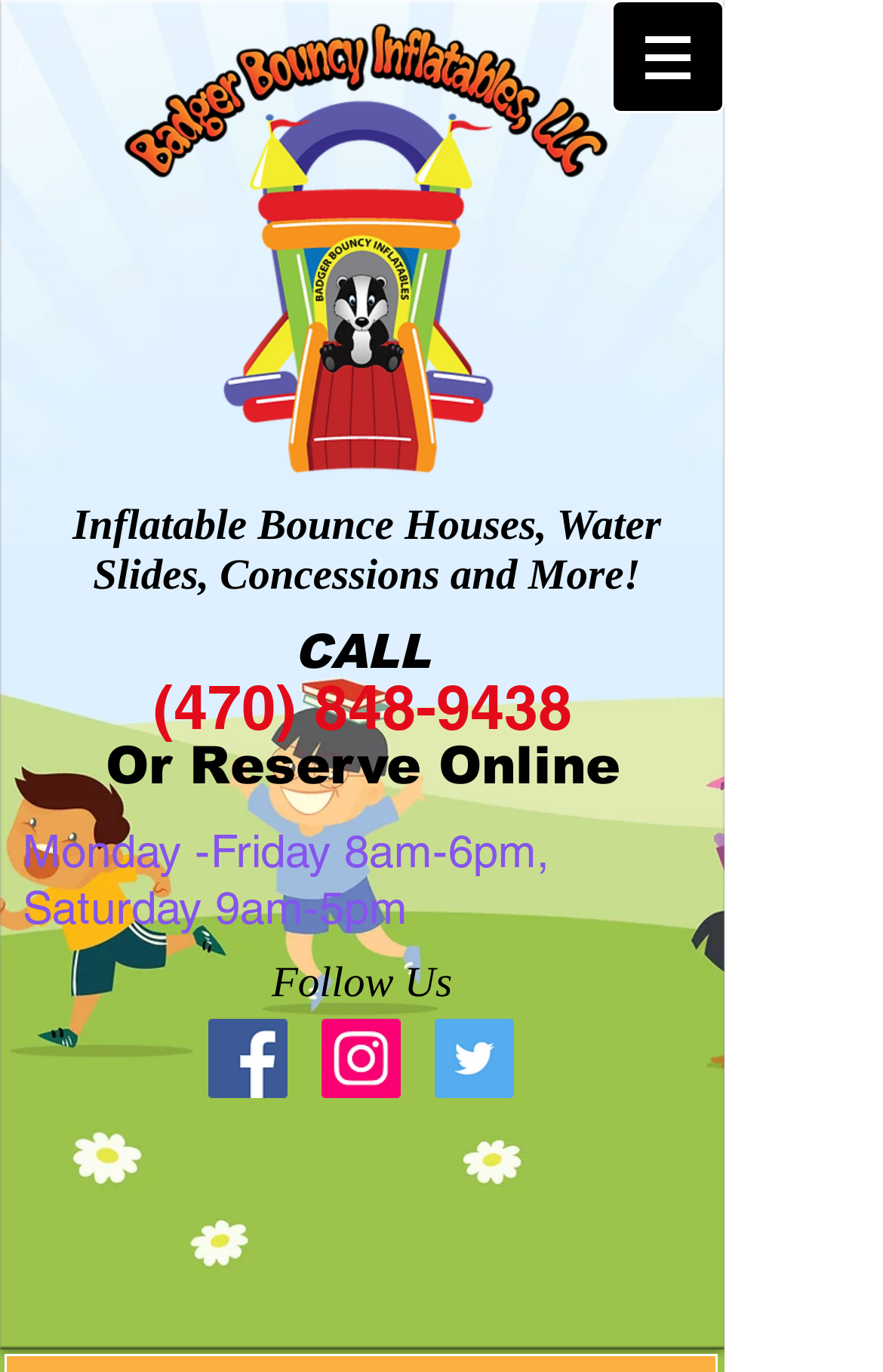What types of products or services does Badger Bouncy Inflatables offer?
Answer the question with as much detail as possible.

The types of products or services can be inferred from the heading element with the text 'Inflatable Bounce Houses, Water Slides, Concessions and More!', which is a prominent heading on the webpage.